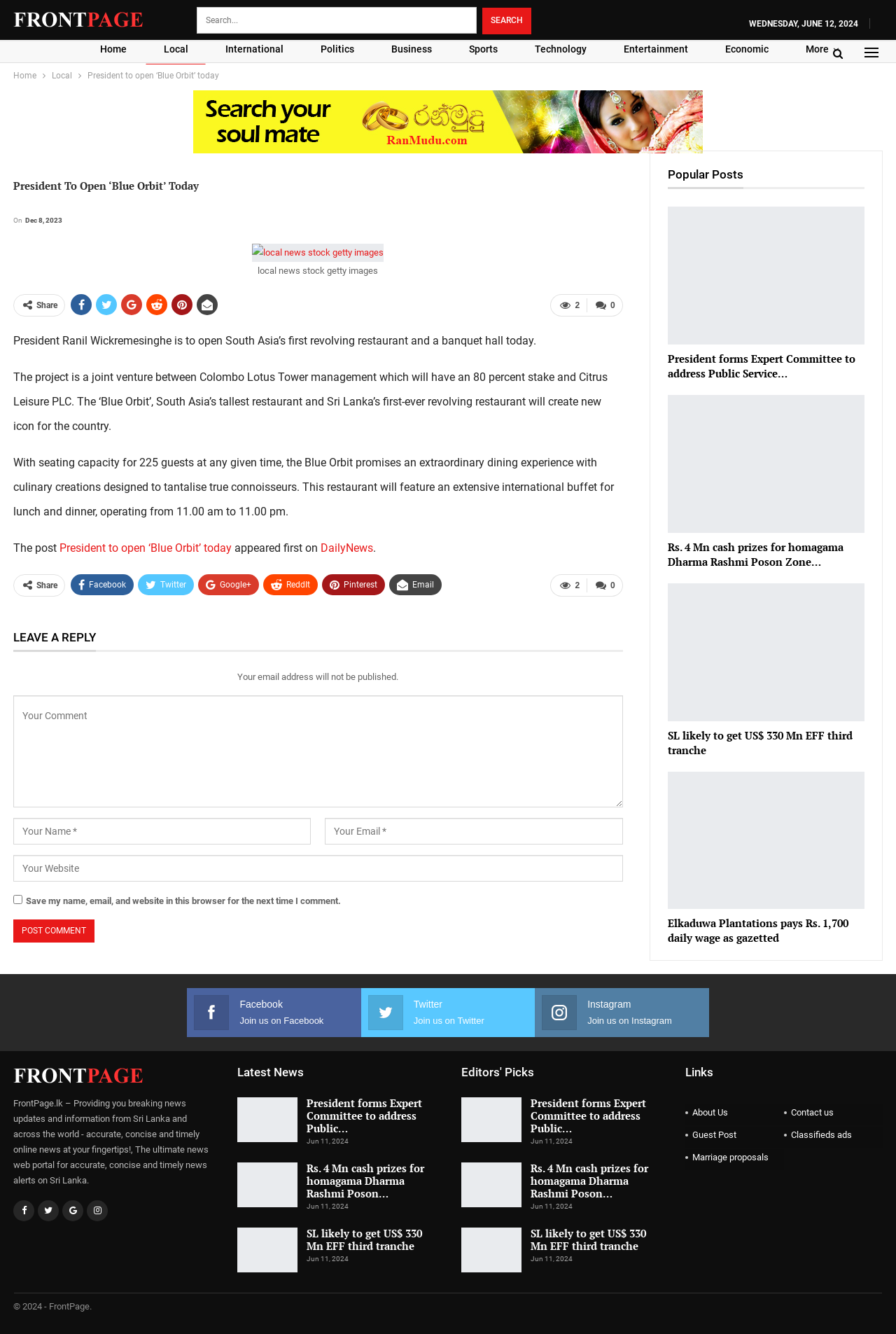Please find the bounding box for the UI component described as follows: "Marriage proposals".

[0.765, 0.862, 0.875, 0.877]